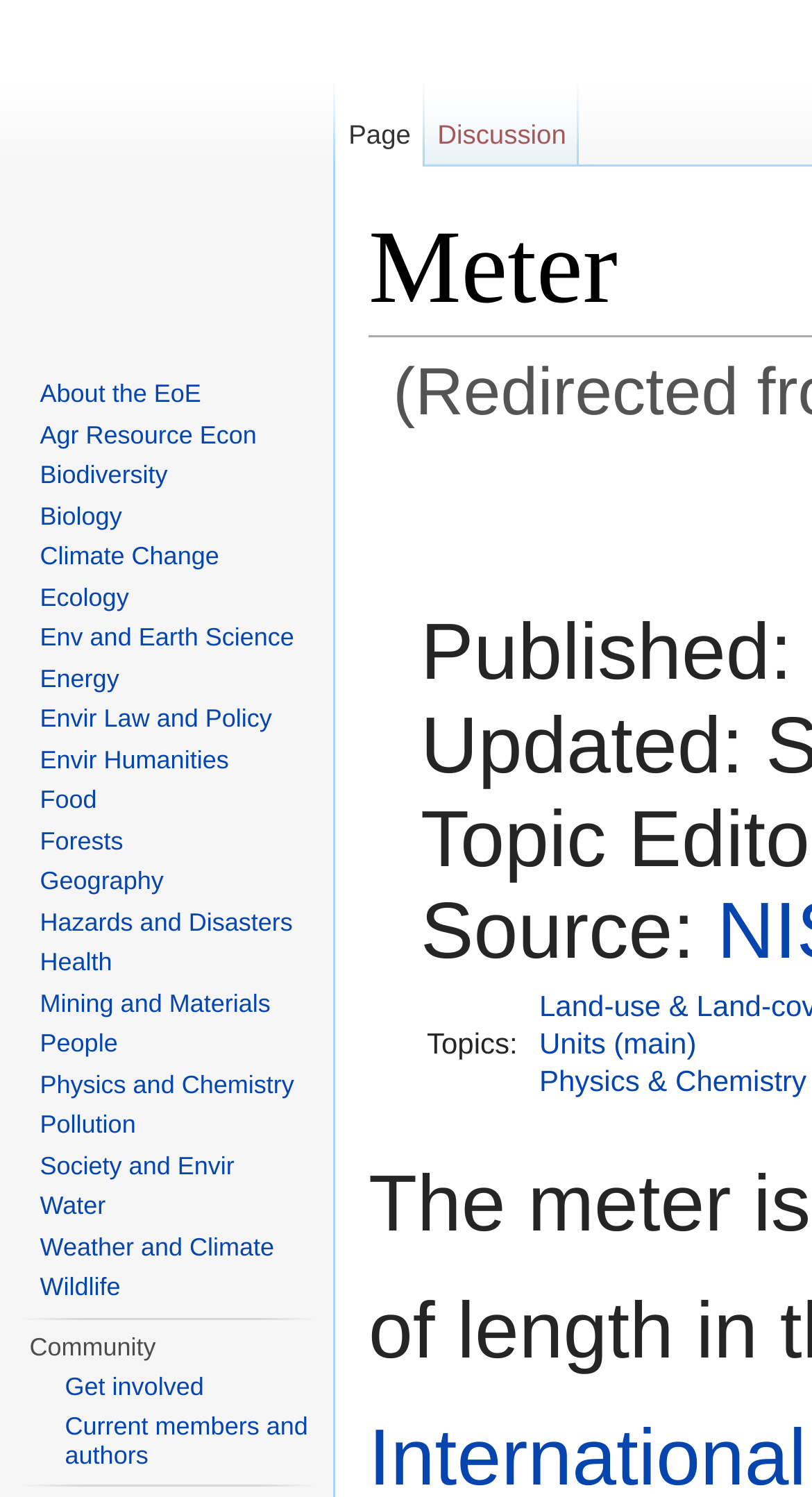Determine the bounding box of the UI component based on this description: "Society and Envir". The bounding box coordinates should be four float values between 0 and 1, i.e., [left, top, right, bottom].

[0.049, 0.768, 0.289, 0.788]